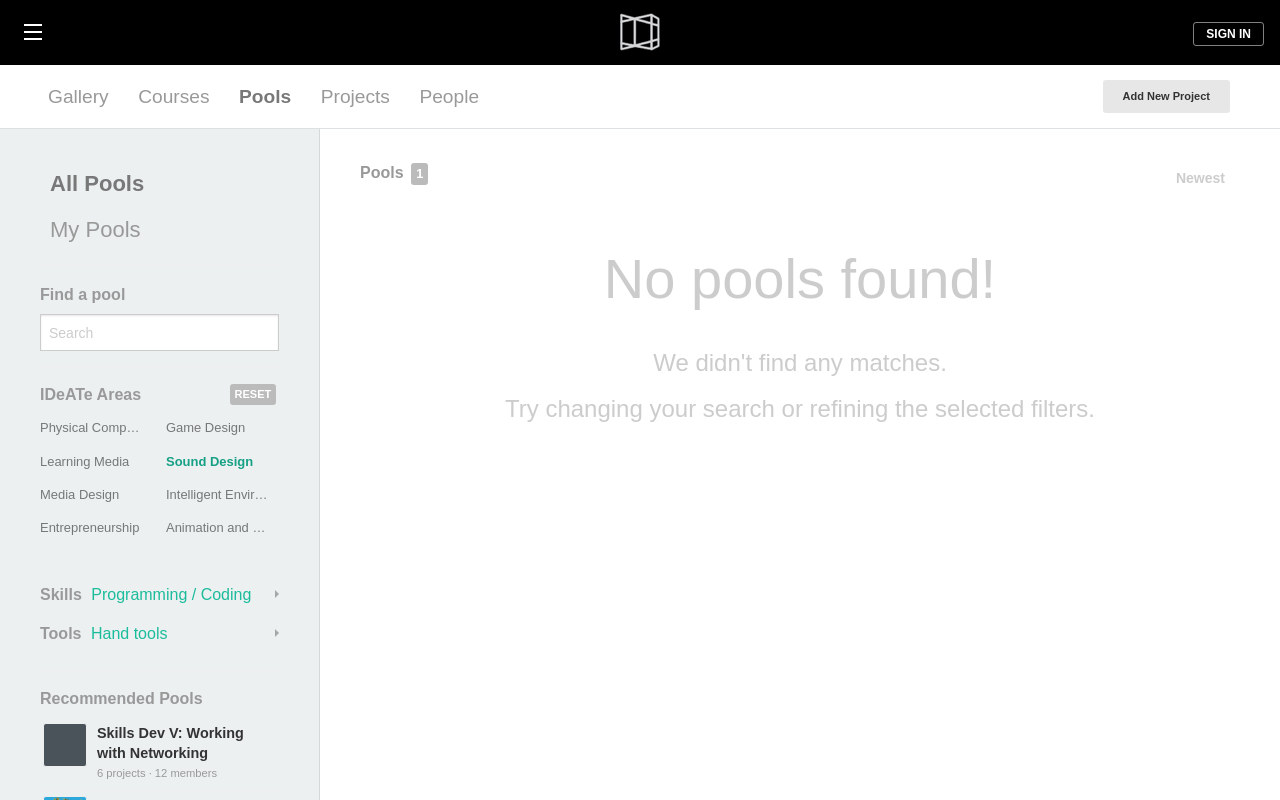Show the bounding box coordinates of the region that should be clicked to follow the instruction: "View all pools."

[0.031, 0.205, 0.209, 0.256]